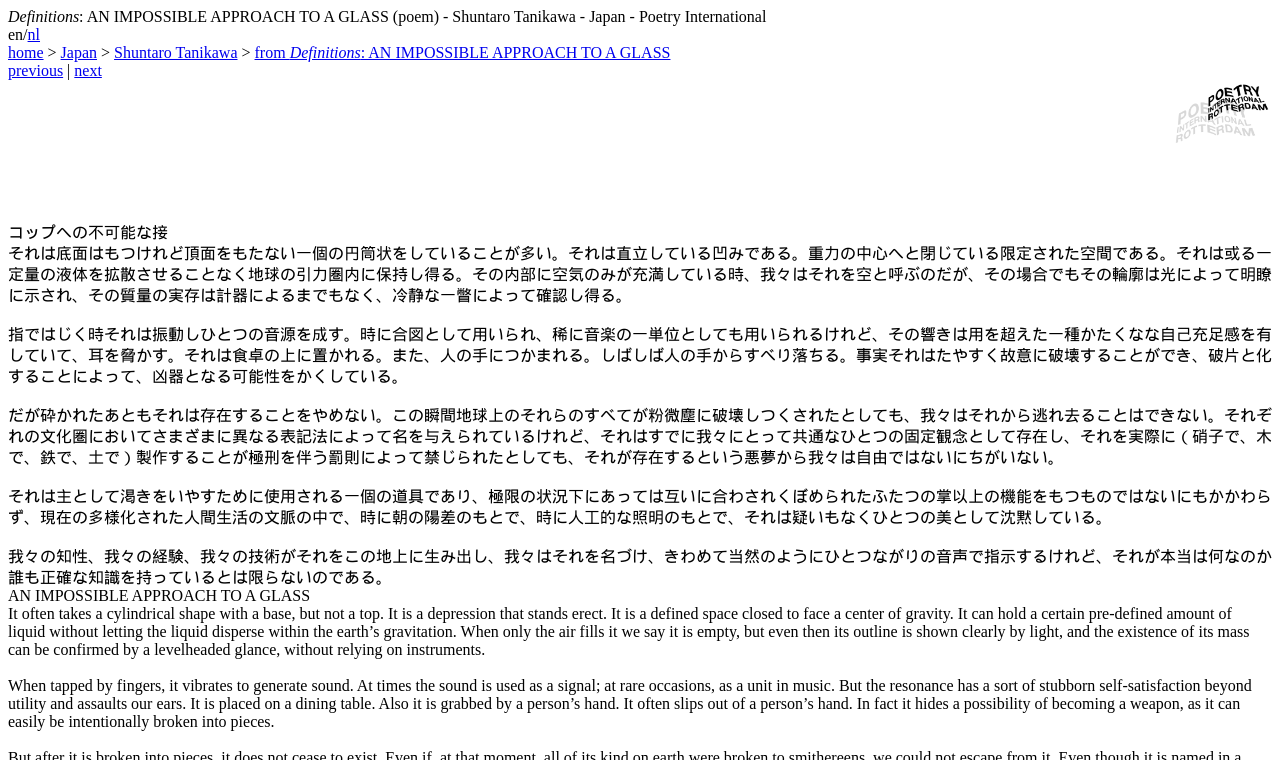What is the poem title?
Based on the image, answer the question in a detailed manner.

I found the poem title by looking at the StaticText element with the text 'AN IMPOSSIBLE APPROACH TO A GLASS' which appears multiple times on the webpage, indicating its importance.